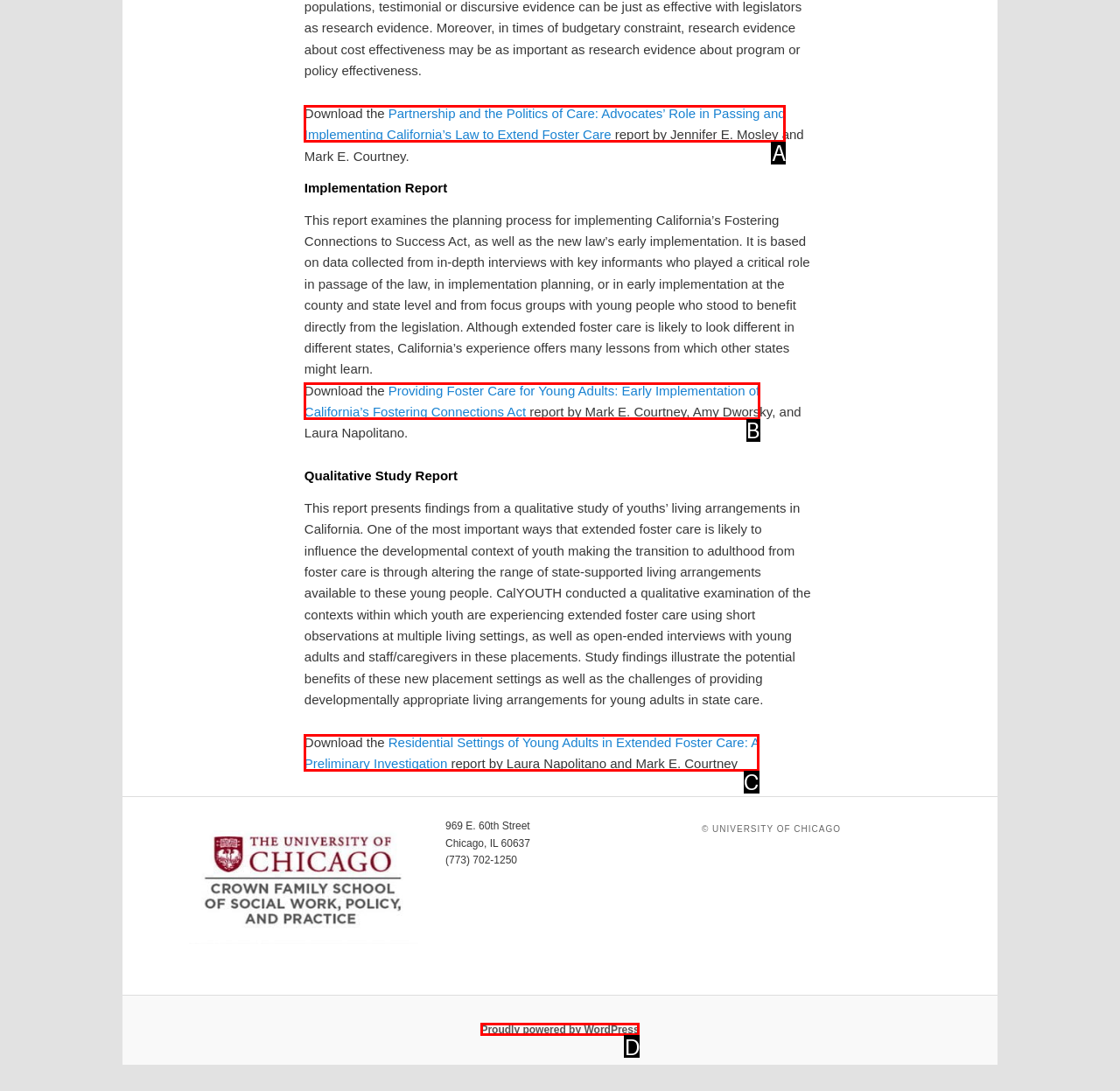From the given choices, indicate the option that best matches: Proudly powered by WordPress
State the letter of the chosen option directly.

D